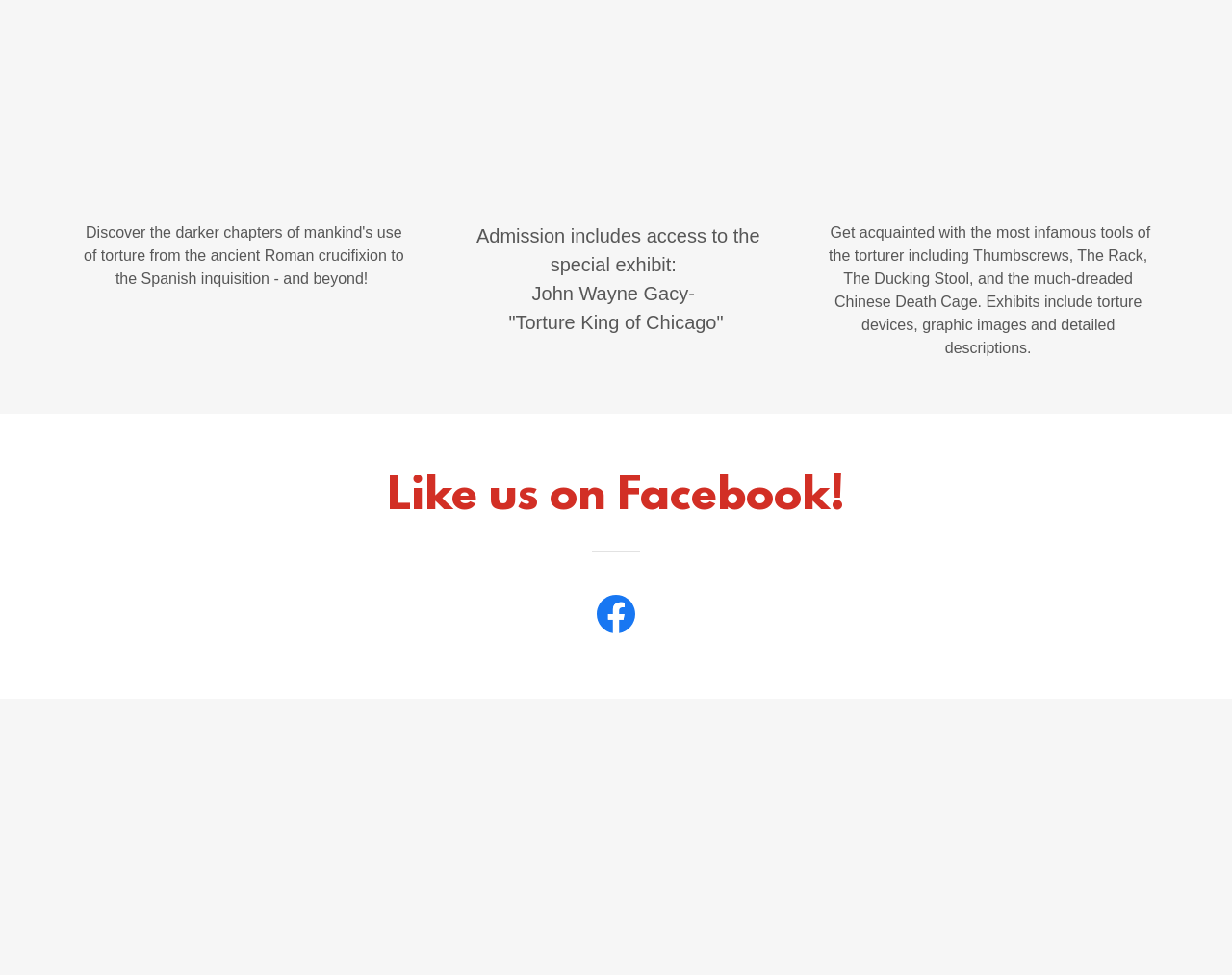Please find the bounding box for the following UI element description. Provide the coordinates in (top-left x, top-left y, bottom-right x, bottom-right y) format, with values between 0 and 1: aria-label="Facebook Social Link"

[0.462, 0.606, 0.538, 0.661]